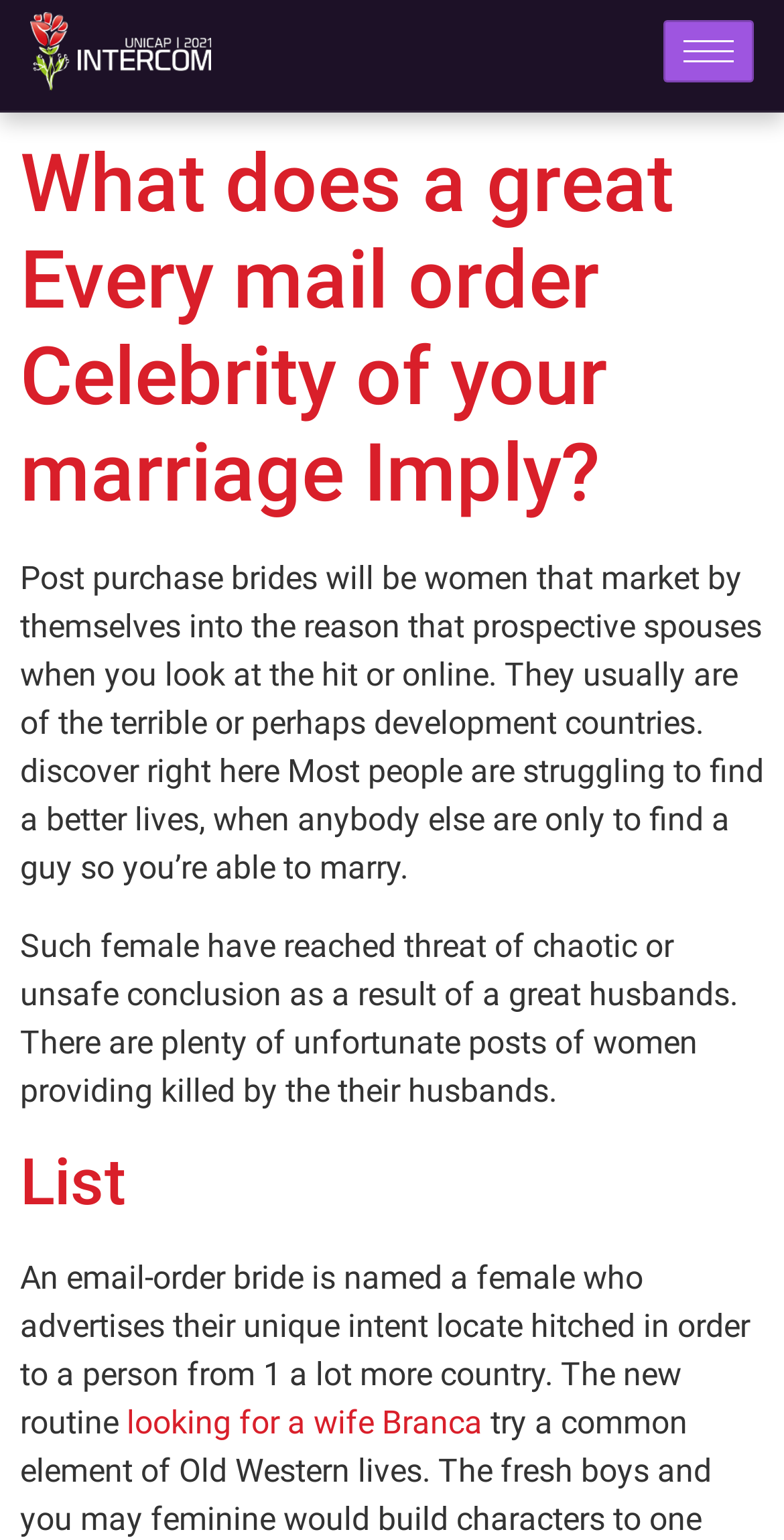Using the description: "looking for a wife Branca", determine the UI element's bounding box coordinates. Ensure the coordinates are in the format of four float numbers between 0 and 1, i.e., [left, top, right, bottom].

[0.162, 0.911, 0.615, 0.936]